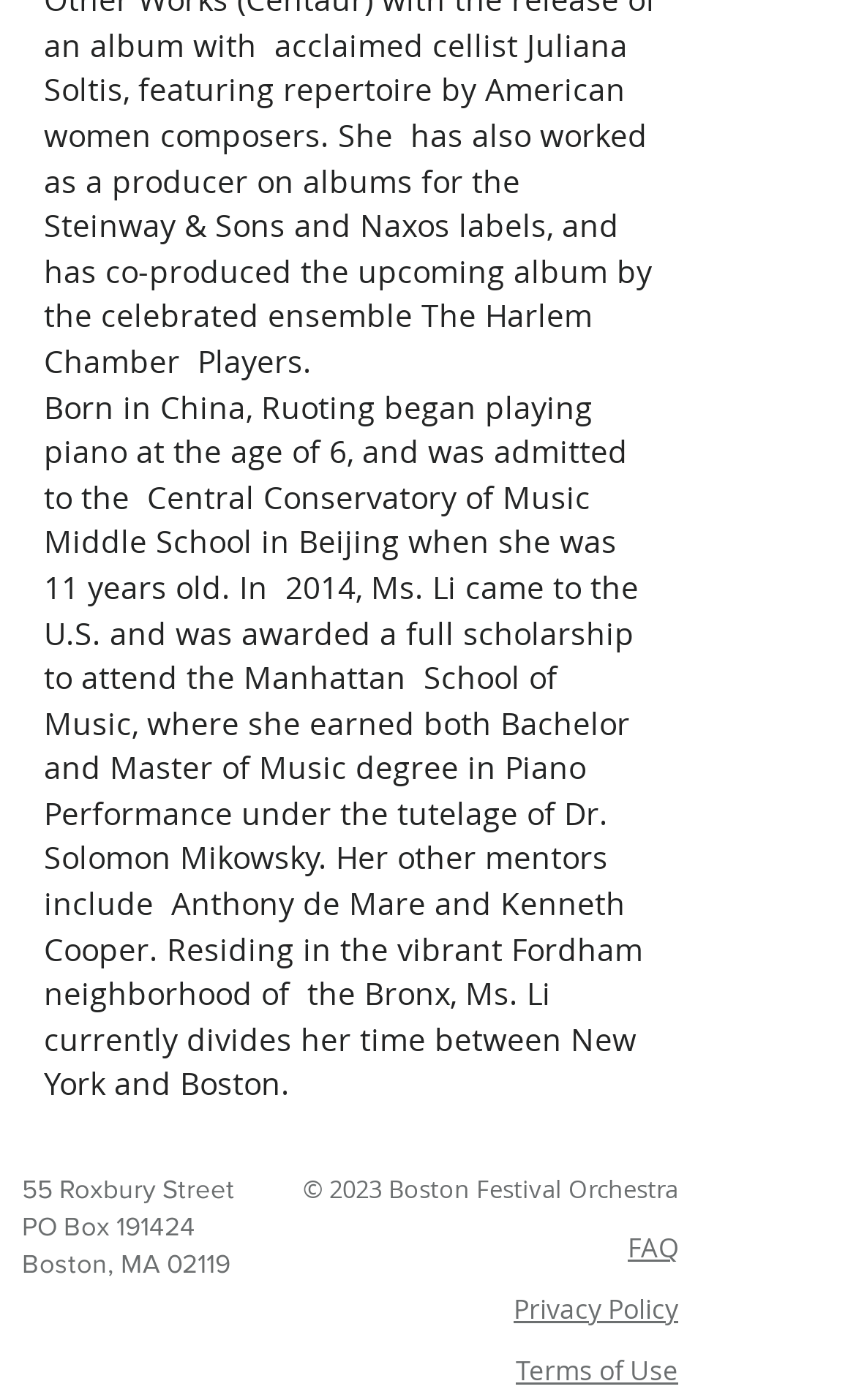Given the webpage screenshot, identify the bounding box of the UI element that matches this description: "FAQ".

[0.733, 0.878, 0.792, 0.904]